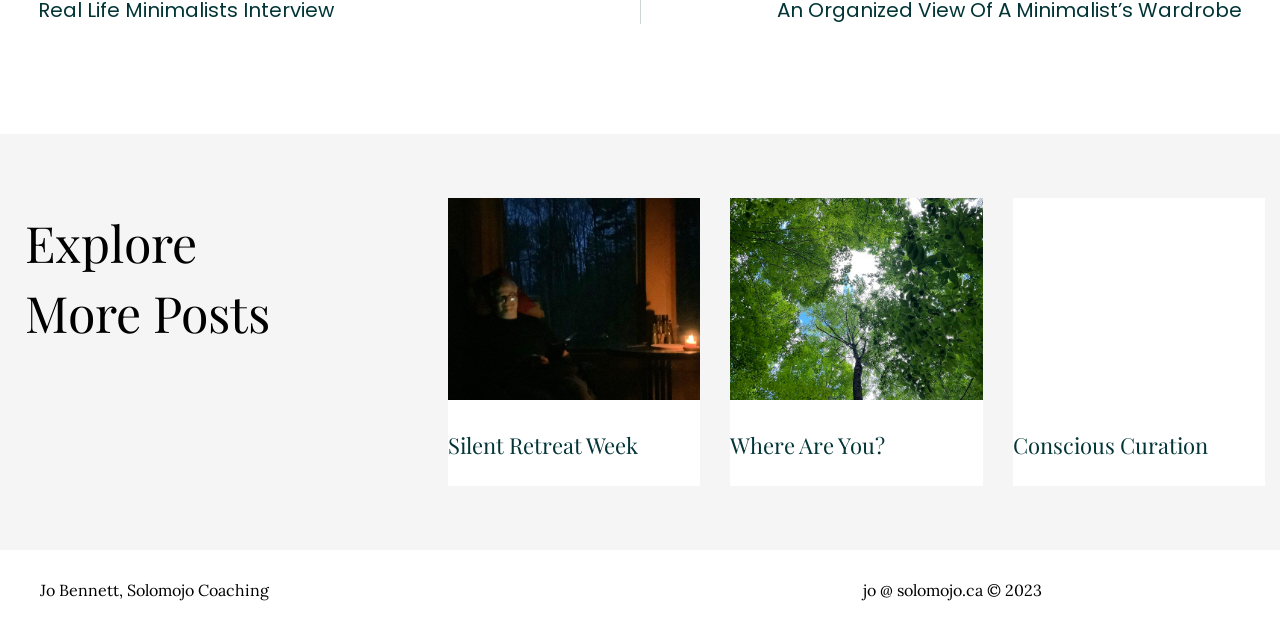How many articles are on the webpage?
Give a one-word or short-phrase answer derived from the screenshot.

3